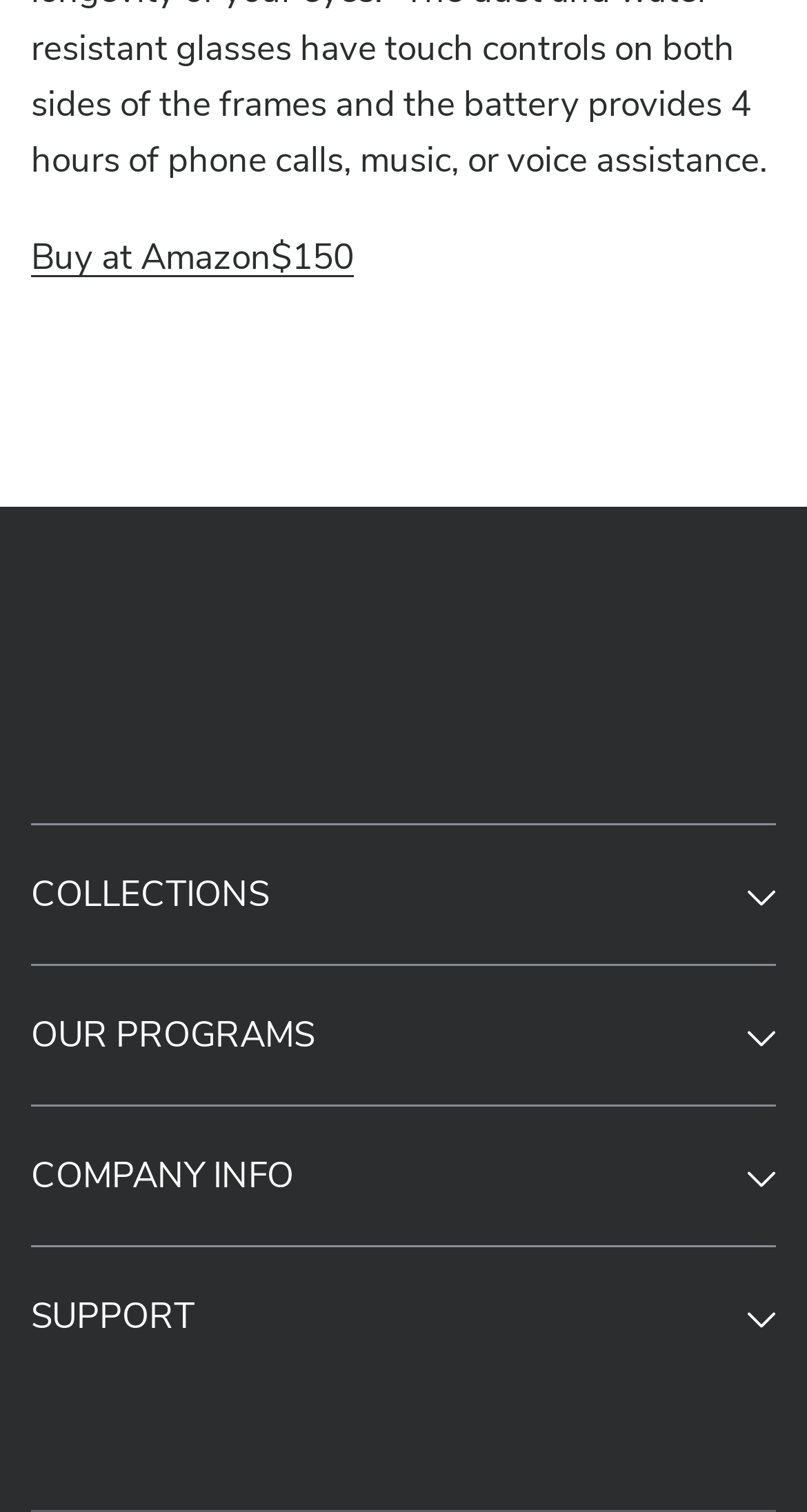What is the theme of the image?
Please answer the question as detailed as possible.

The image located at the top of the webpage has a description 'Carbon-neutral shipping with Shopify Planet', which suggests that the theme of the image is related to carbon-neutral shipping.